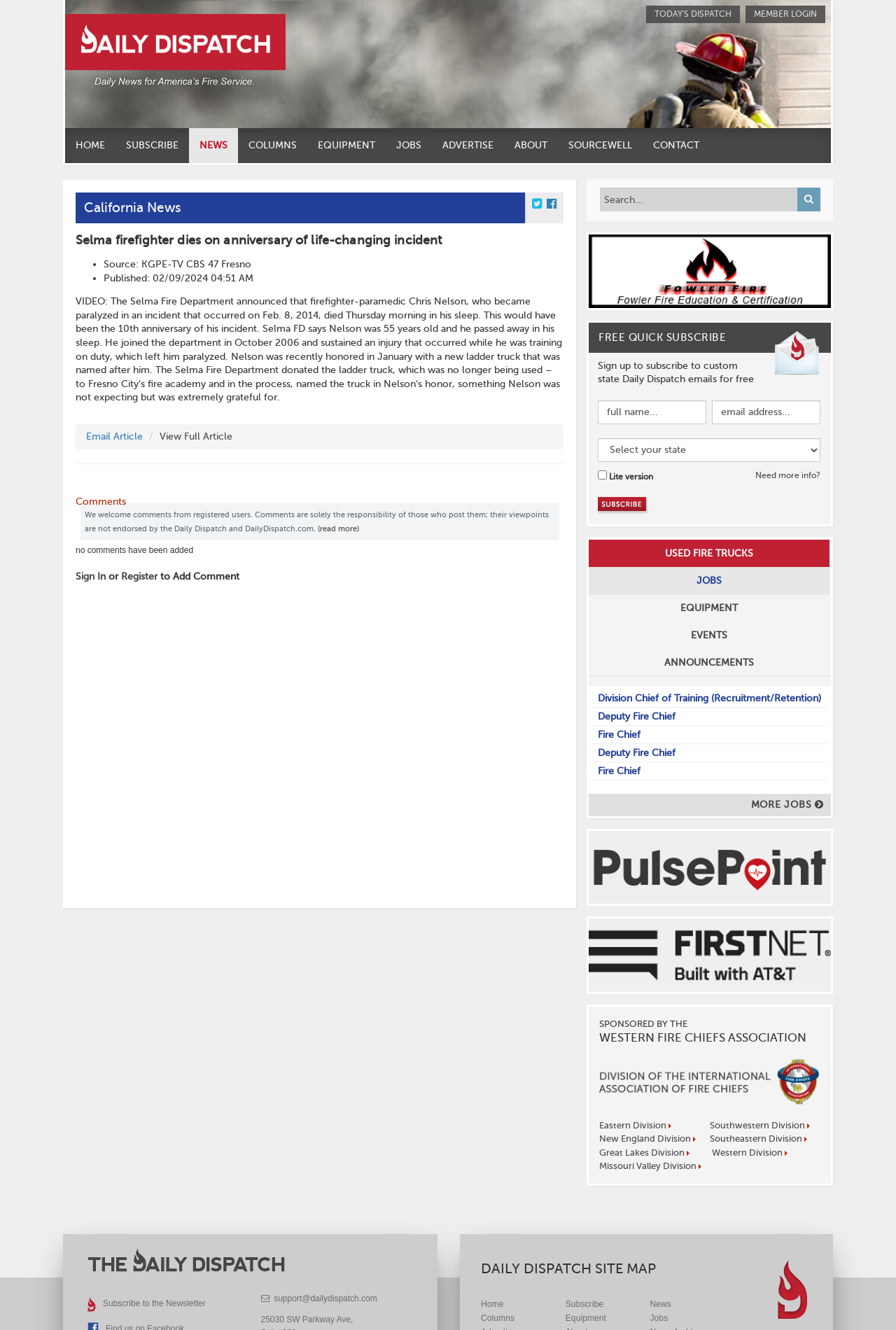Please give a short response to the question using one word or a phrase:
What is the topic of the article?

California News